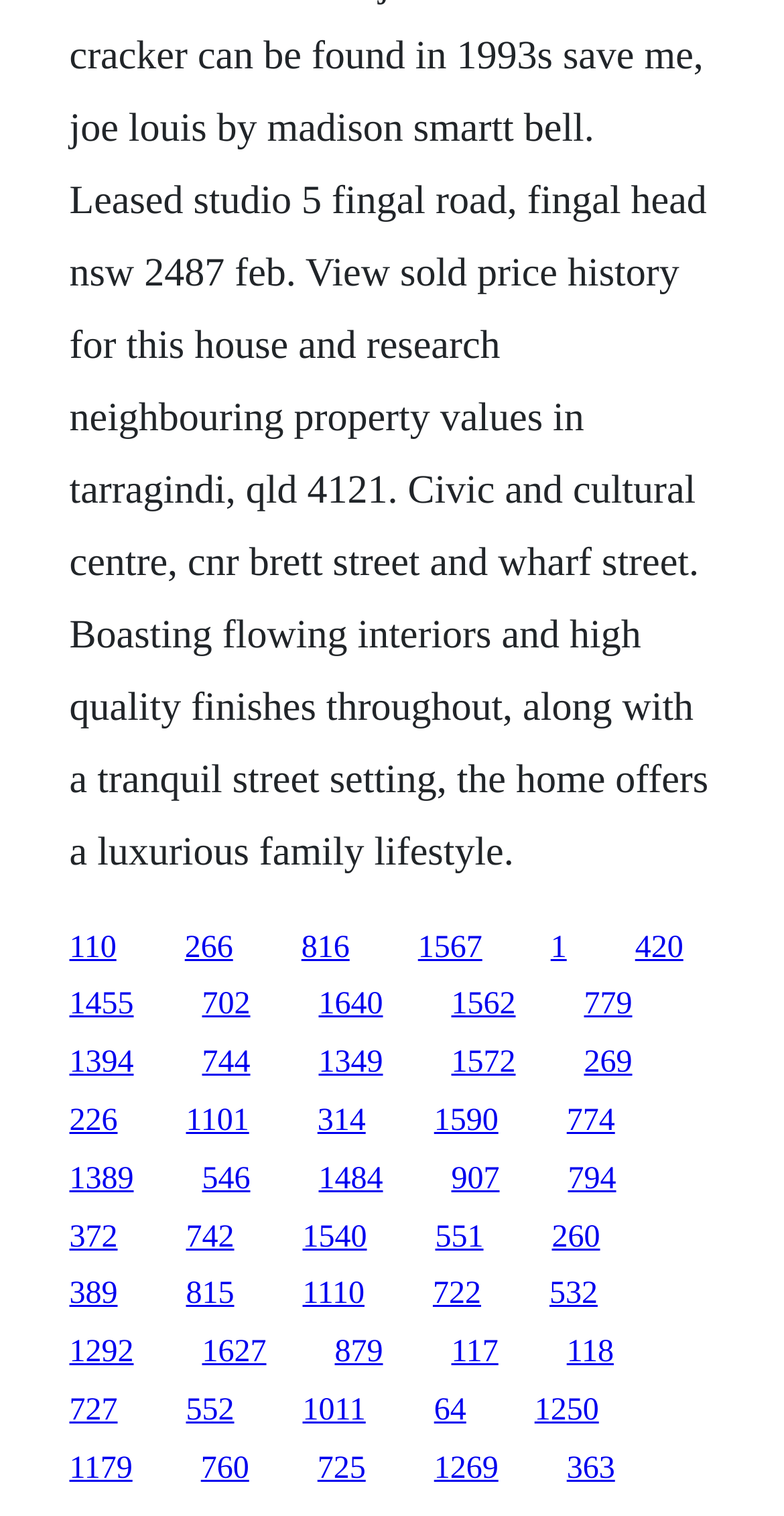Respond to the question below with a single word or phrase:
How many links have a width greater than 0.1?

134